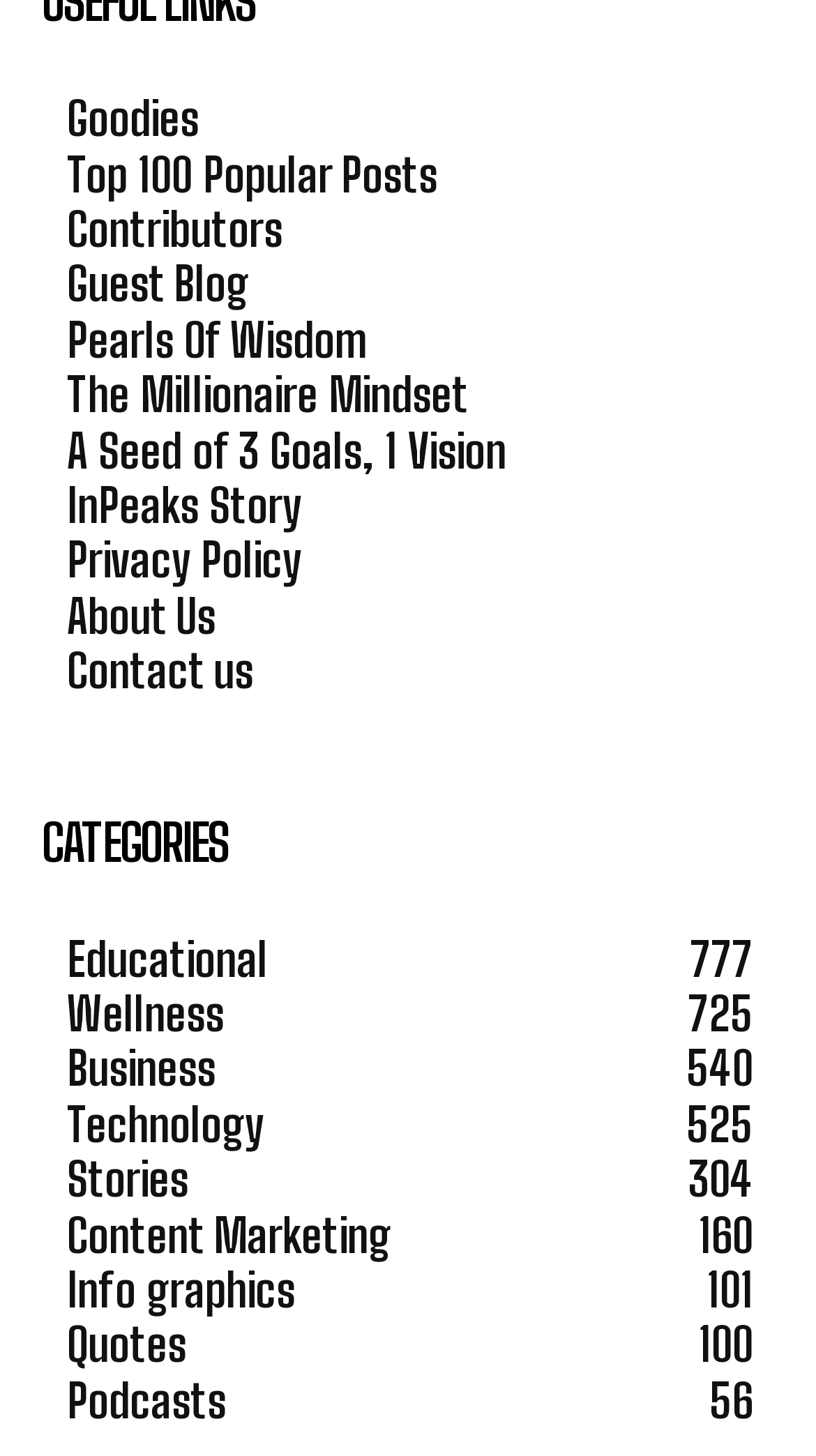Specify the bounding box coordinates for the region that must be clicked to perform the given instruction: "Contact us".

[0.082, 0.443, 0.949, 0.481]